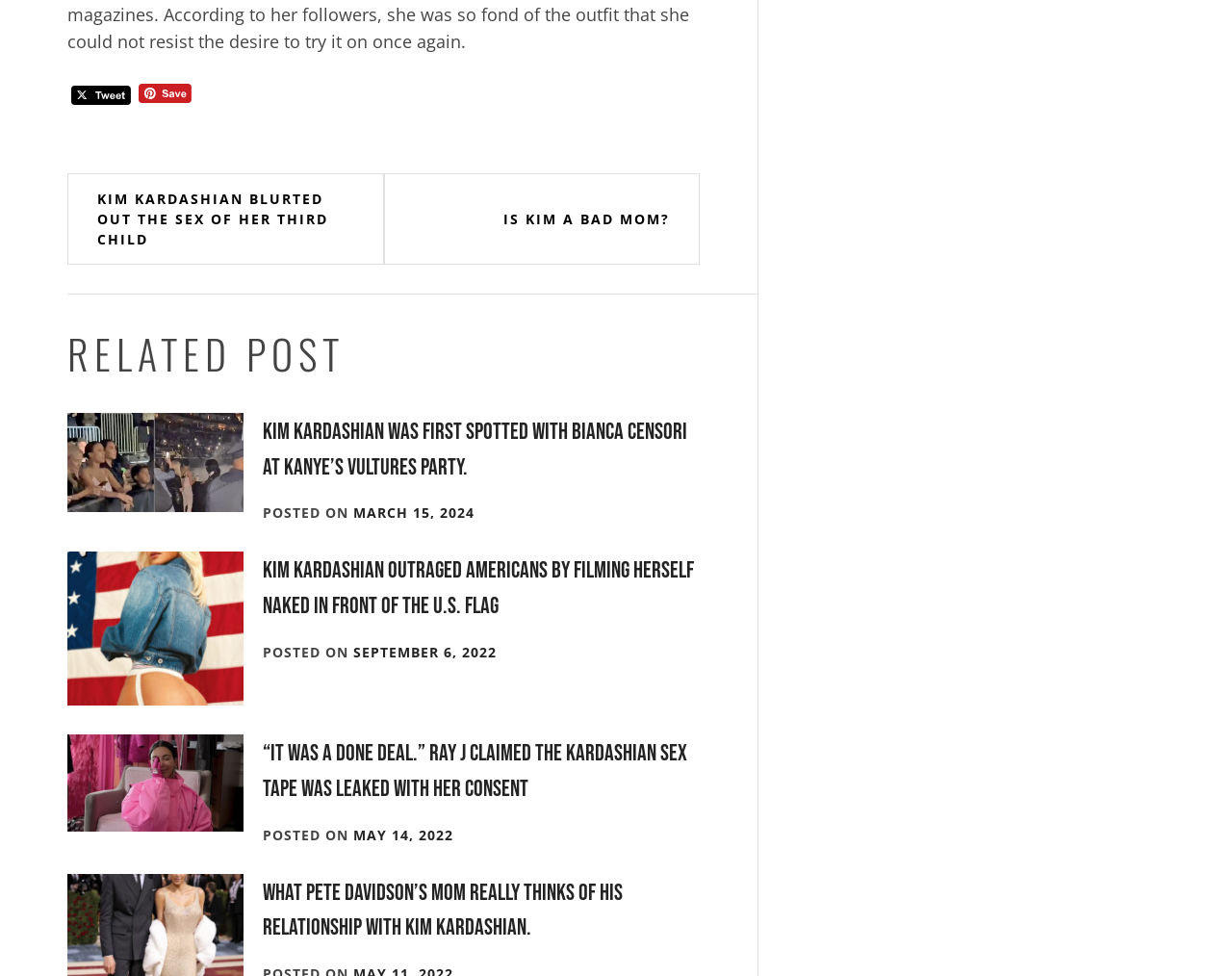Please find the bounding box coordinates (top-left x, top-left y, bottom-right x, bottom-right y) in the screenshot for the UI element described as follows: alt="Tweet" title="Tweet"

[0.058, 0.088, 0.106, 0.111]